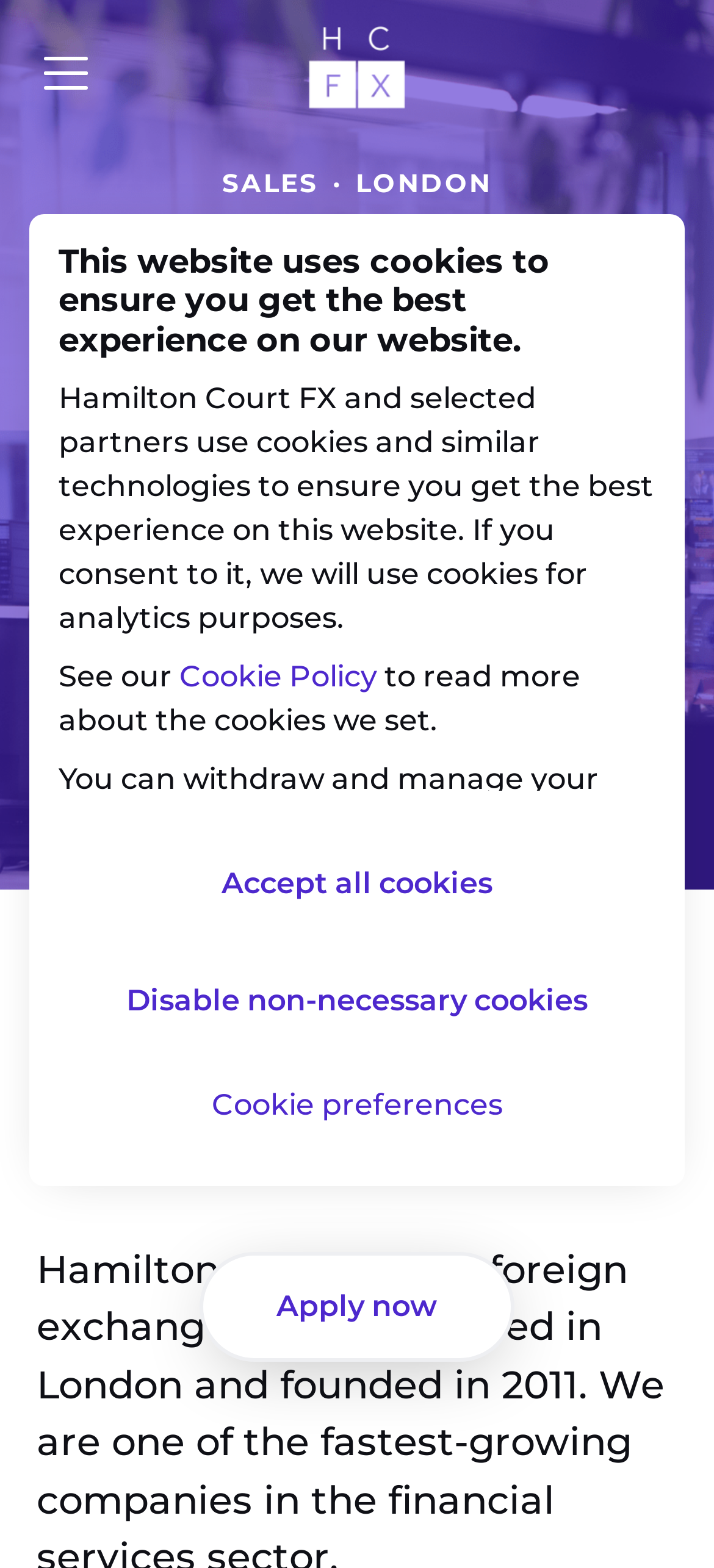Given the element description, predict the bounding box coordinates in the format (top-left x, top-left y, bottom-right x, bottom-right y). Make sure all values are between 0 and 1. Here is the element description: Accept all cookies

[0.082, 0.532, 0.918, 0.595]